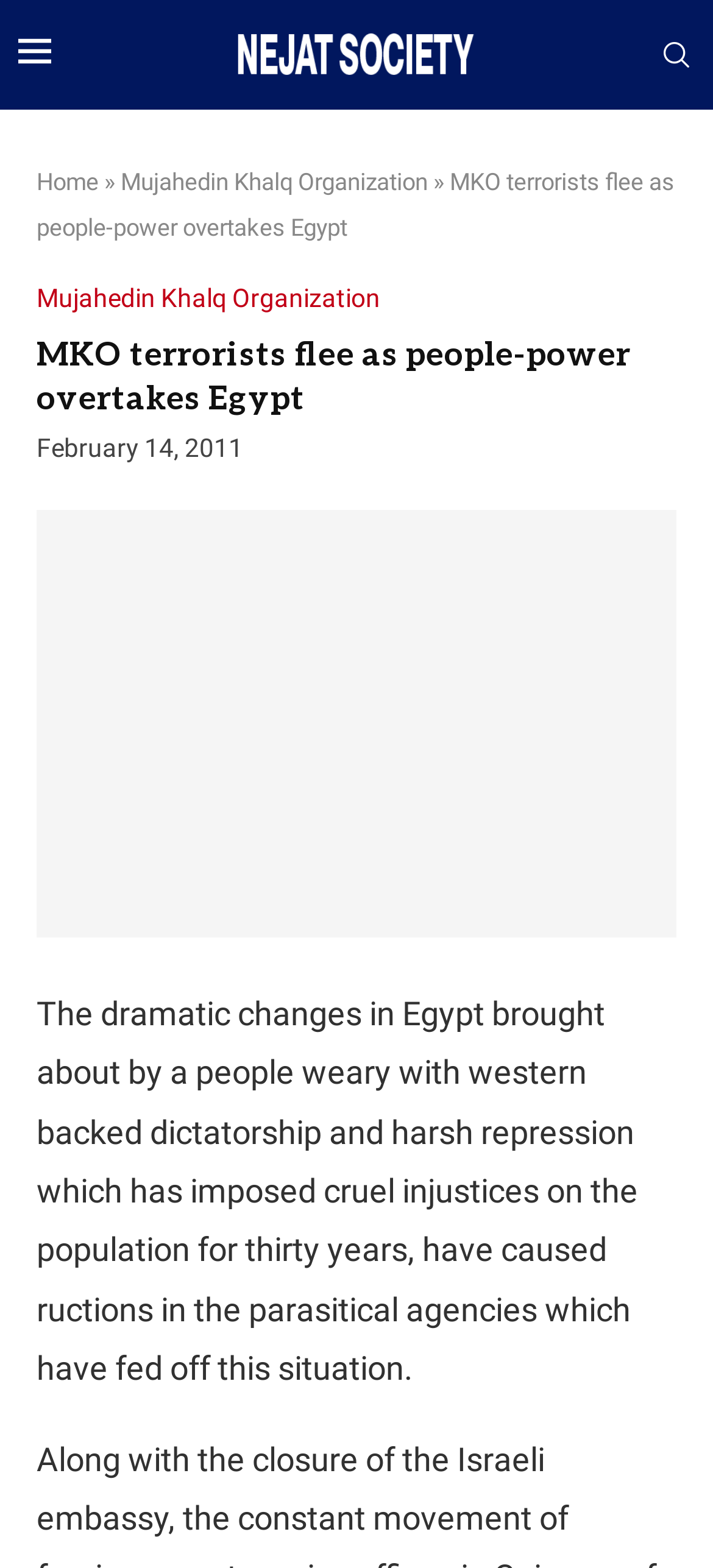Generate a thorough caption detailing the webpage content.

The webpage is about the Mujahedin Khalq Organization (MKO) and its relation to Egypt. At the top left of the page, there is an image. Next to it, there is a link to the "Nejat Society" with an accompanying image. On the top right, there is a search link. 

Below the top section, there are several links, including "Home", "Mujahedin Khalq Organization", and another "Mujahedin Khalq Organization" link. To the right of the "Home" link, there is a static text "»". 

The main title of the webpage, "MKO terrorists flee as people-power overtakes Egypt", is located below the links section. This title is also a heading and a link. Below the title, there is a time element showing the date "February 14, 2011". 

The main content of the webpage is a paragraph of text that discusses the changes in Egypt and their impact on the MKO. This paragraph is located below the title and the date.